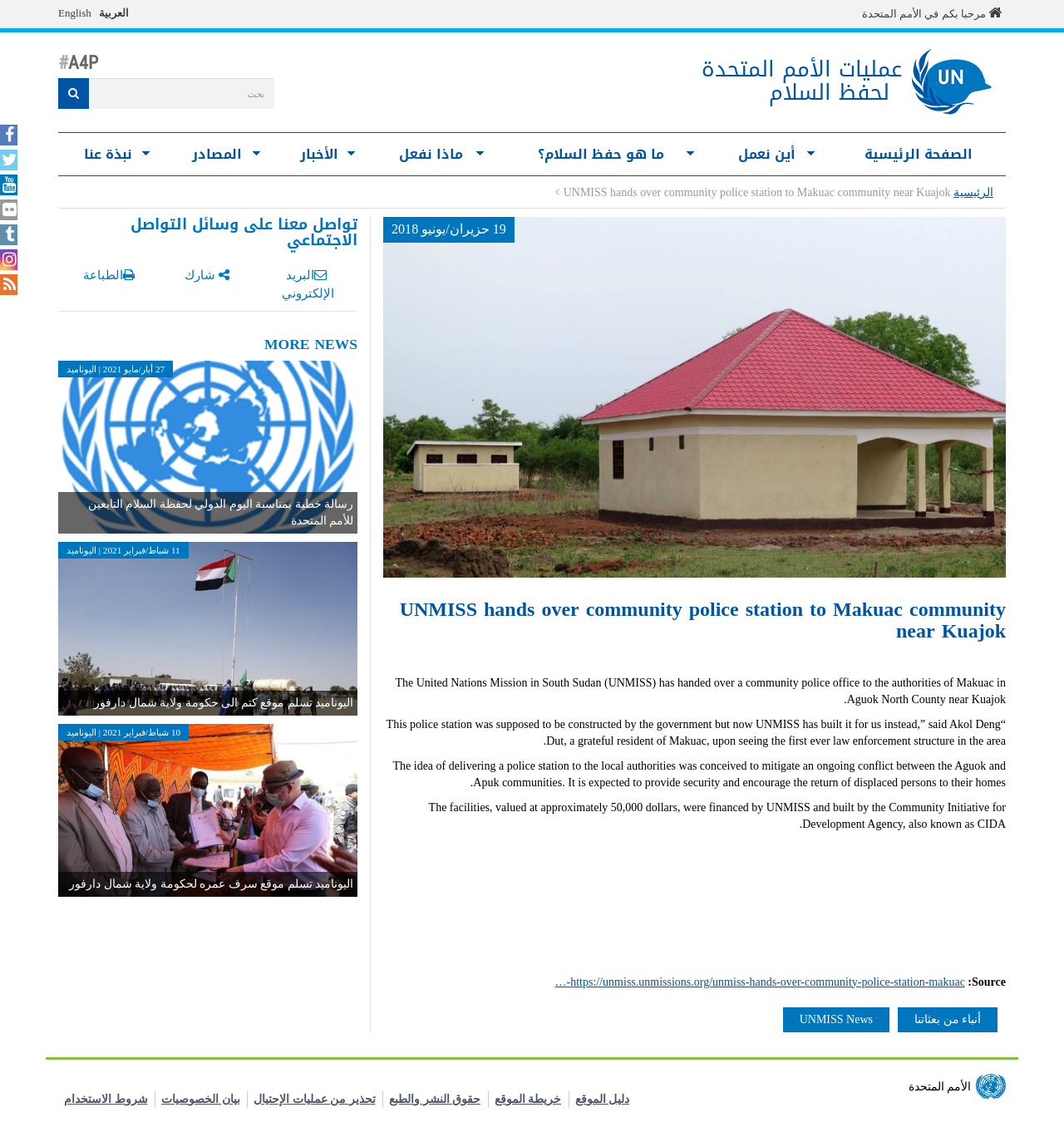Provide the bounding box coordinates of the HTML element this sentence describes: "البريد الإلكتروني". The bounding box coordinates consist of four float numbers between 0 and 1, i.e., [left, top, right, bottom].

[0.265, 0.235, 0.314, 0.264]